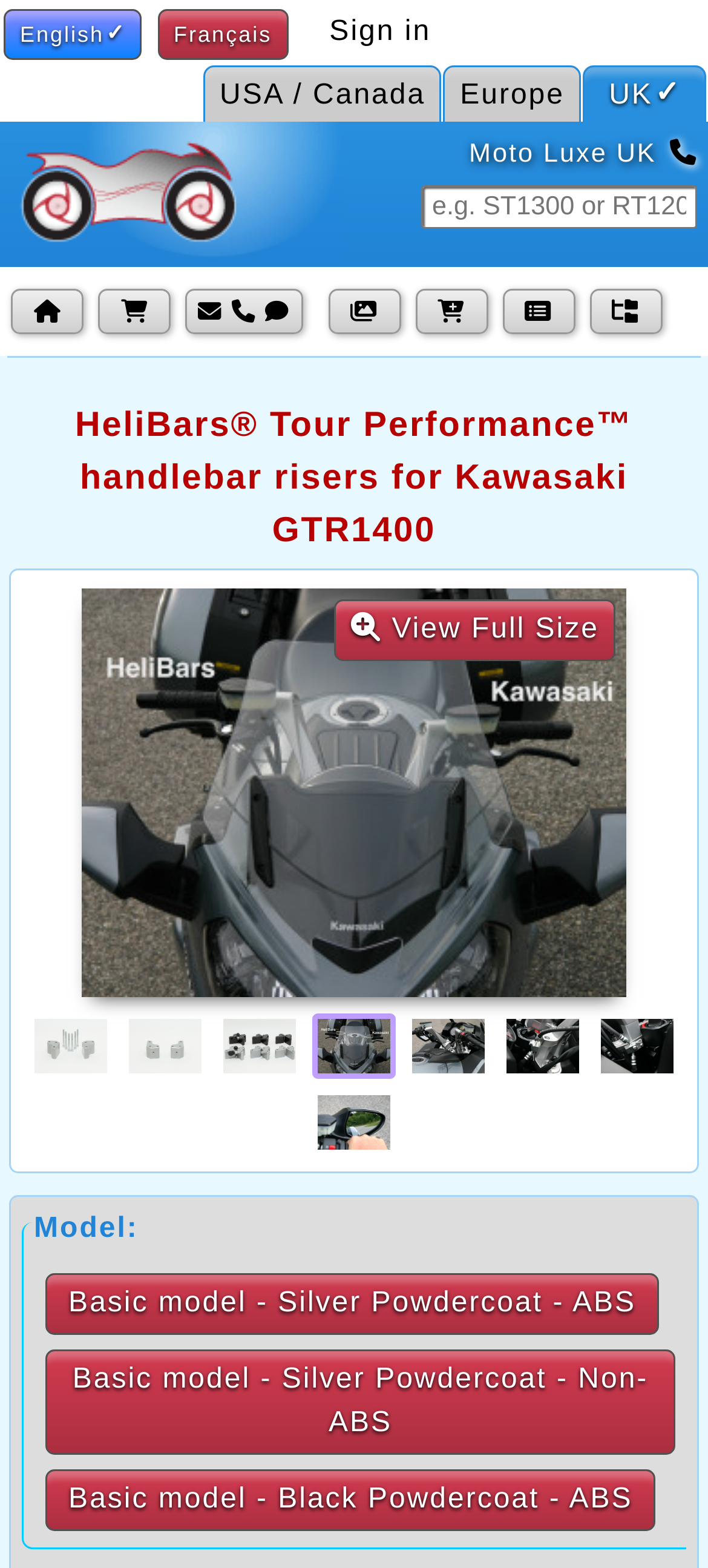Articulate a detailed summary of the webpage's content and design.

This webpage is about HeliBars Tour Performance handlebar risers for Kawasaki GTR1400. At the top left, there is a language selection menu with options for English, Français, and a checkbox indicating that English is currently selected. Next to it, there is a "Sign in" link. 

Below the language selection menu, there is a location menu with options for USA/Canada, Europe, and UK, with the UK option currently selected. 

The main heading "Moto Luxe UK" is located at the top center of the page, with a link to Moto Luxe UK below it. 

On the right side of the page, there is a quick search textbox with a description of how to use it. Below the search box, there are several social media links represented by icons.

The main content of the page is about the HeliBars Tour Performance handlebar risers, with a heading and a large image of the product. Below the image, there are links to view the product in full size and eight thumbnail images of the product from different angles.

Under the product images, there is a section with details about the product, including a label "Model:" and three options for the product with different features and prices.